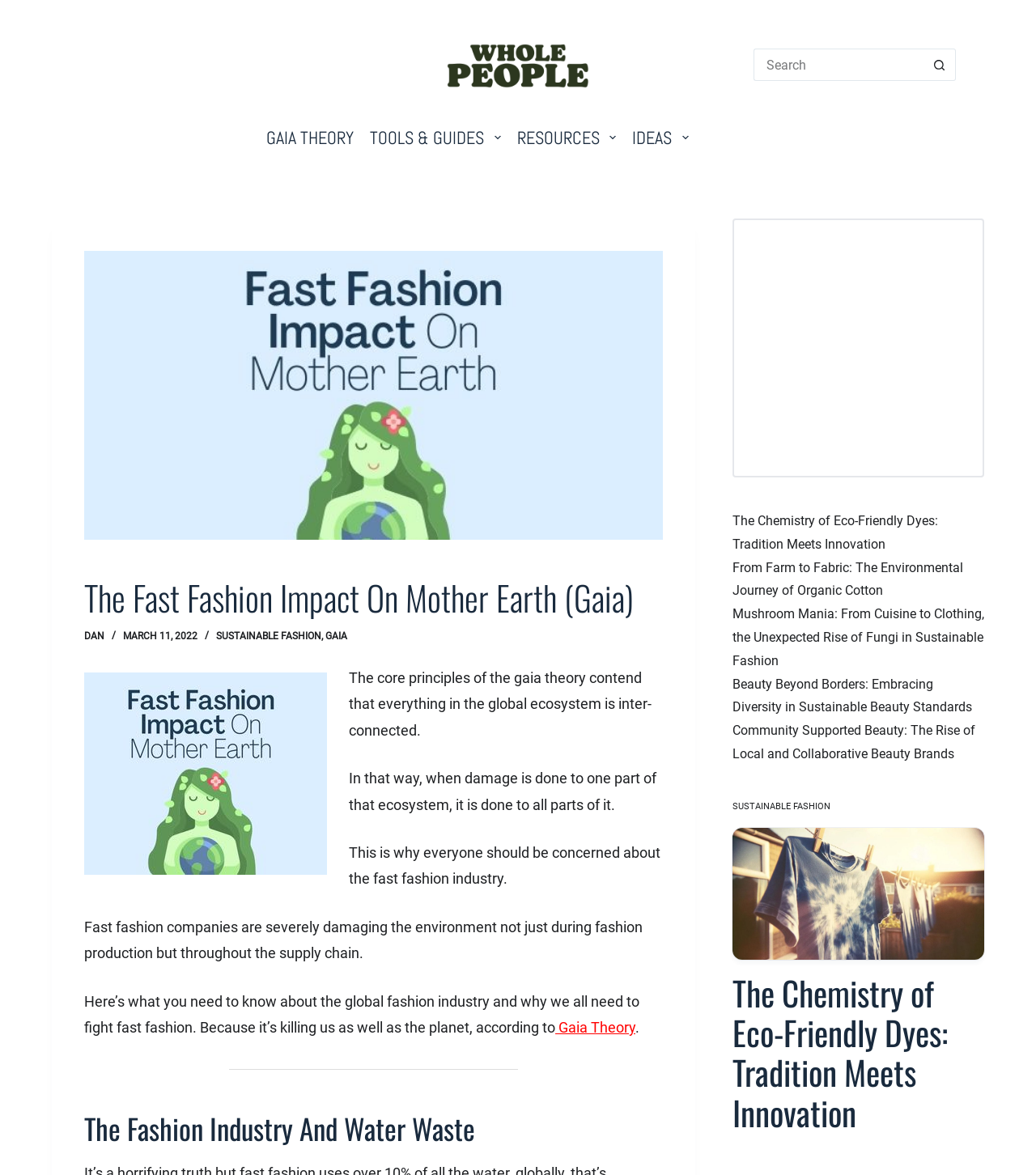Identify the bounding box coordinates of the clickable region necessary to fulfill the following instruction: "Explore natural dyes". The bounding box coordinates should be four float numbers between 0 and 1, i.e., [left, top, right, bottom].

[0.707, 0.704, 0.95, 0.817]